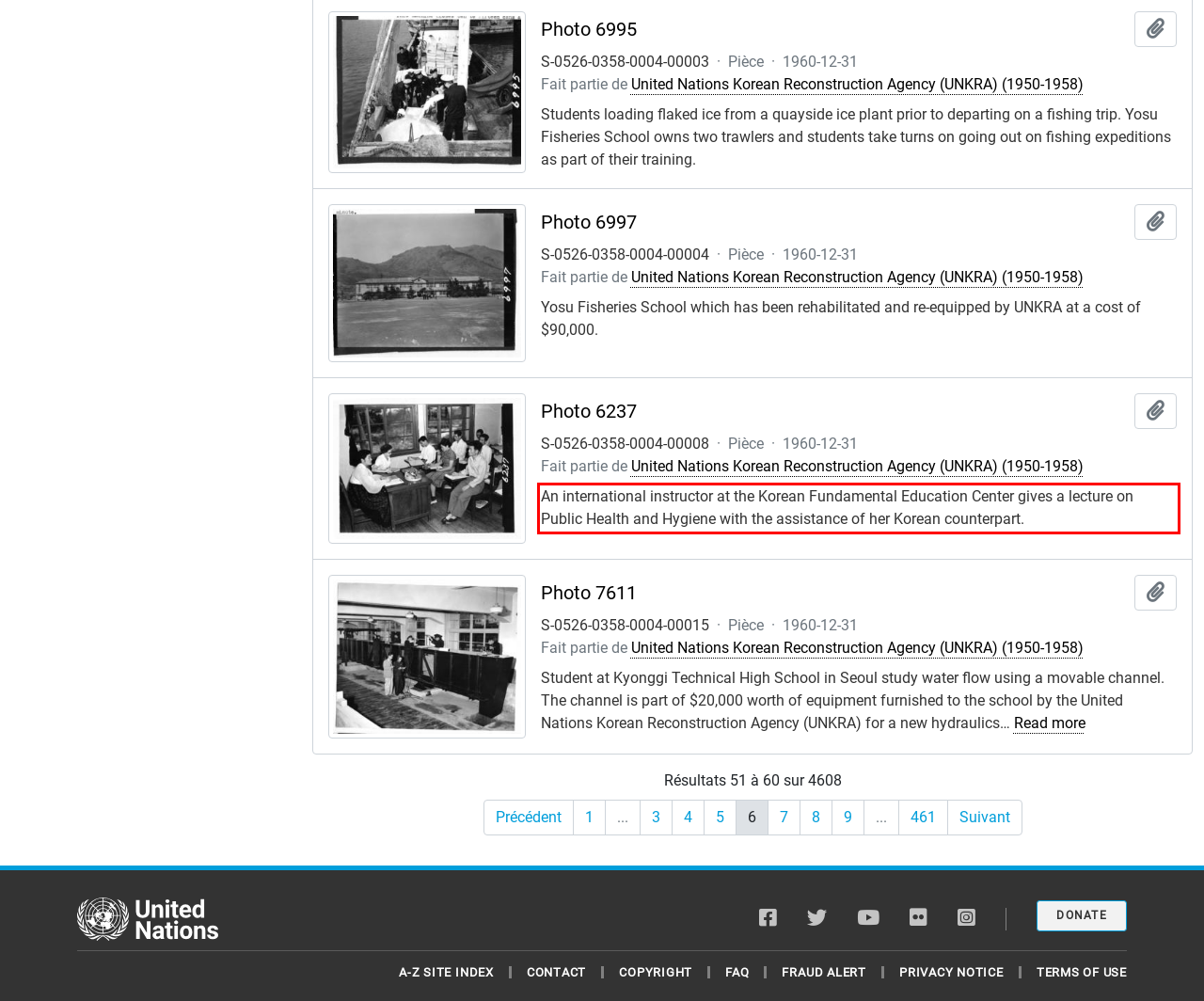You have a screenshot of a webpage with a red bounding box. Identify and extract the text content located inside the red bounding box.

An international instructor at the Korean Fundamental Education Center gives a lecture on Public Health and Hygiene with the assistance of her Korean counterpart.